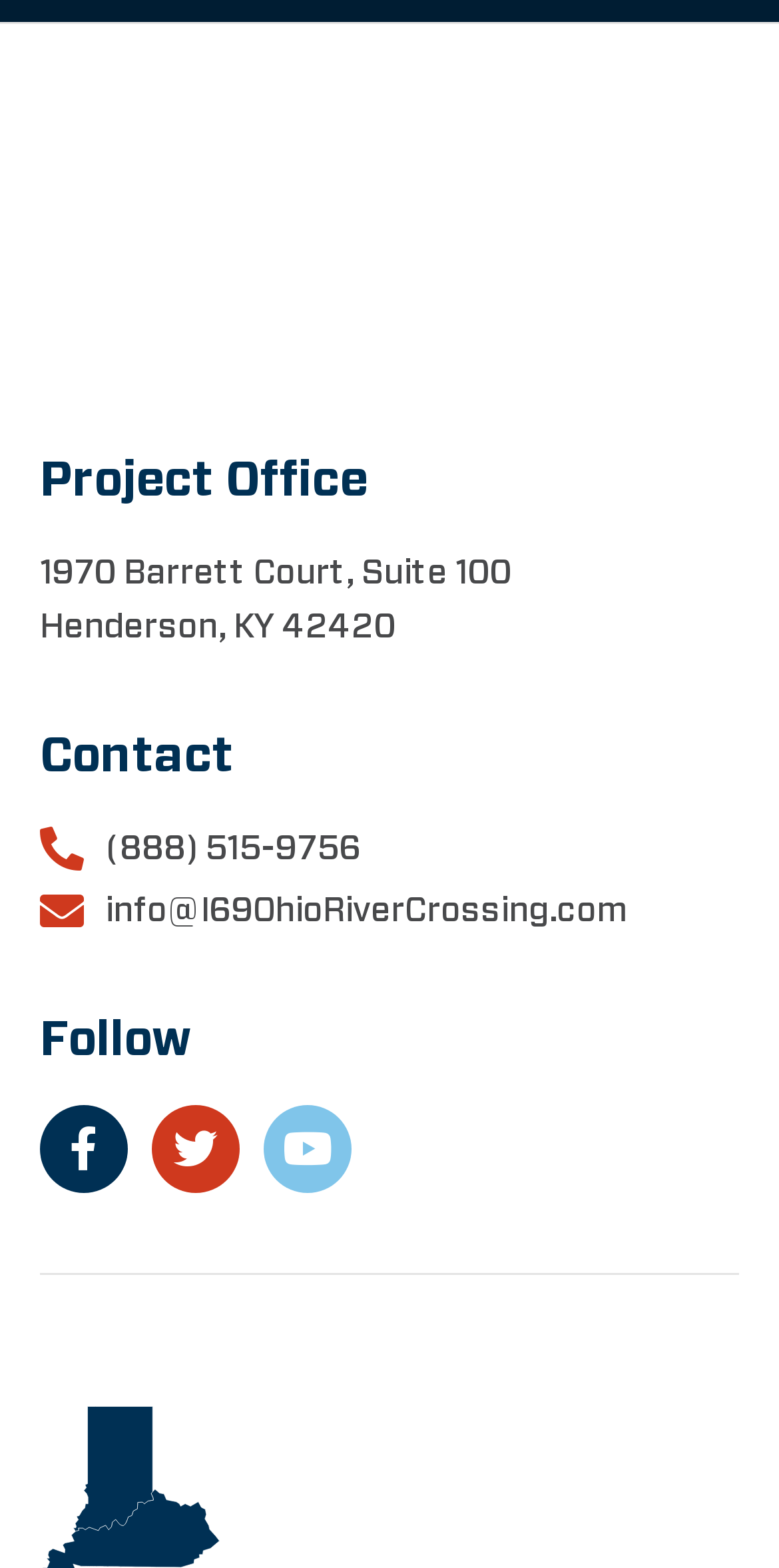Respond to the following question using a concise word or phrase: 
What is the address of the Project Office?

1970 Barrett Court, Suite 100